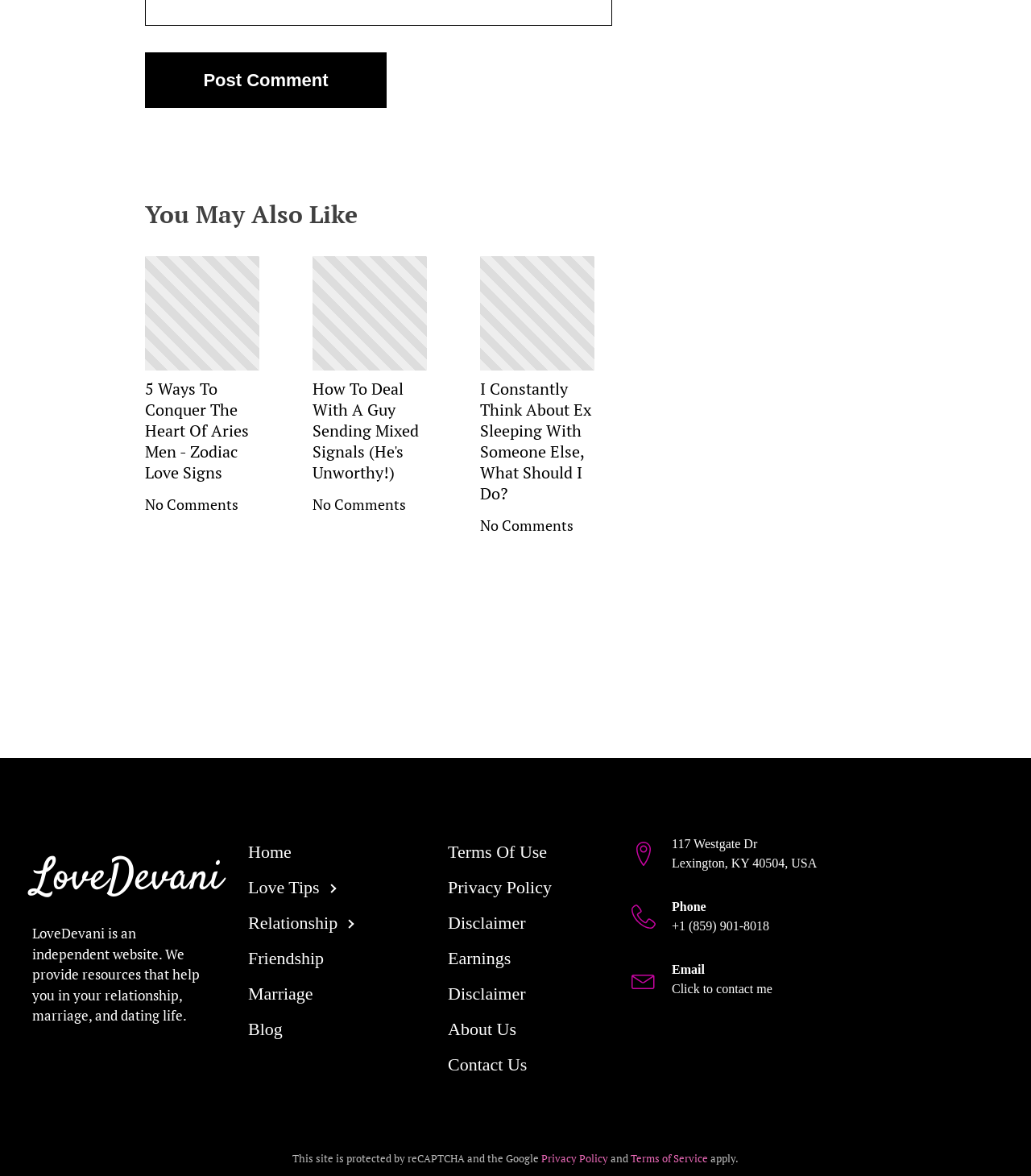Could you provide the bounding box coordinates for the portion of the screen to click to complete this instruction: "View 'Terms Of Use'"?

[0.419, 0.71, 0.581, 0.74]